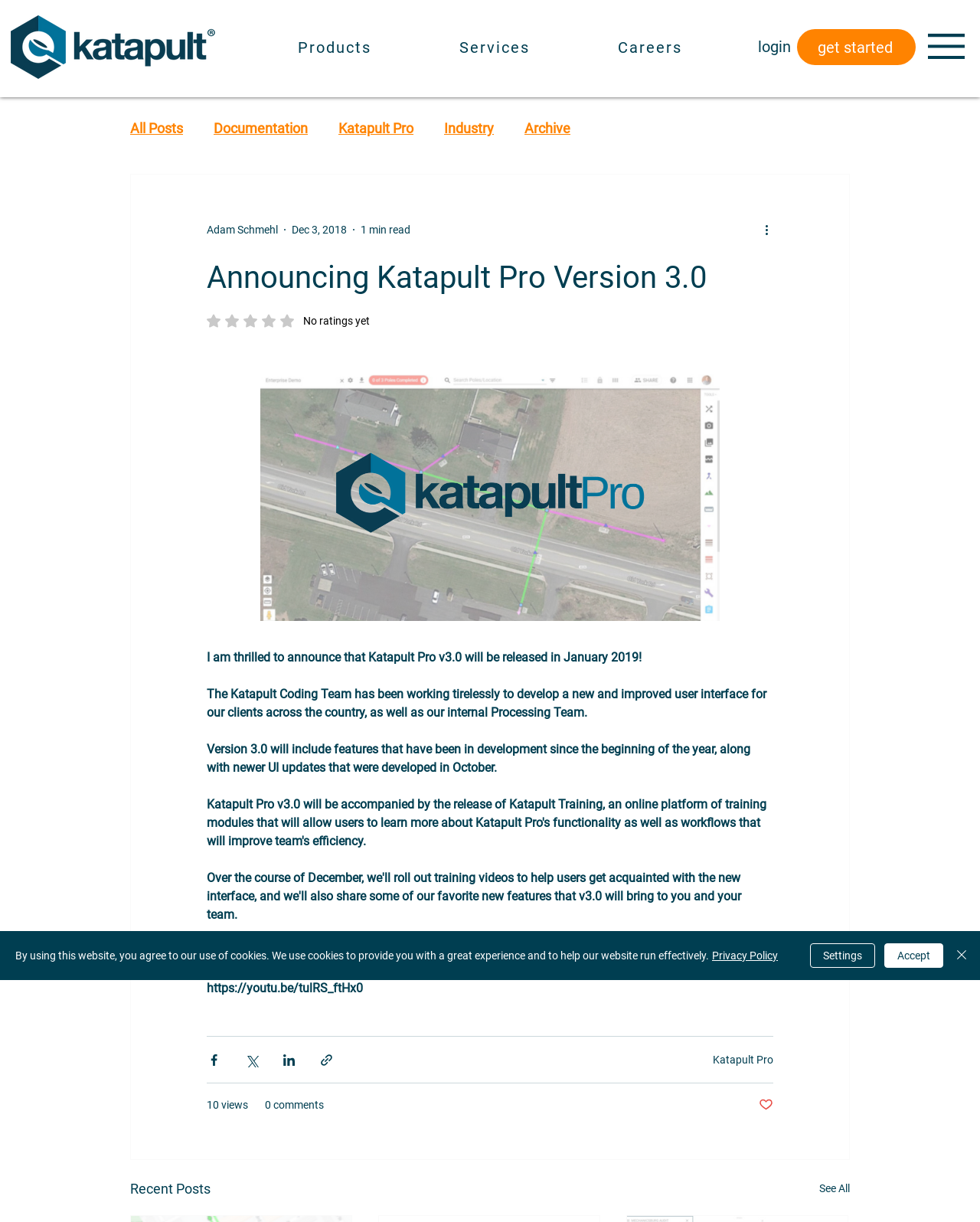Identify the bounding box of the HTML element described as: "All Posts".

[0.133, 0.098, 0.187, 0.111]